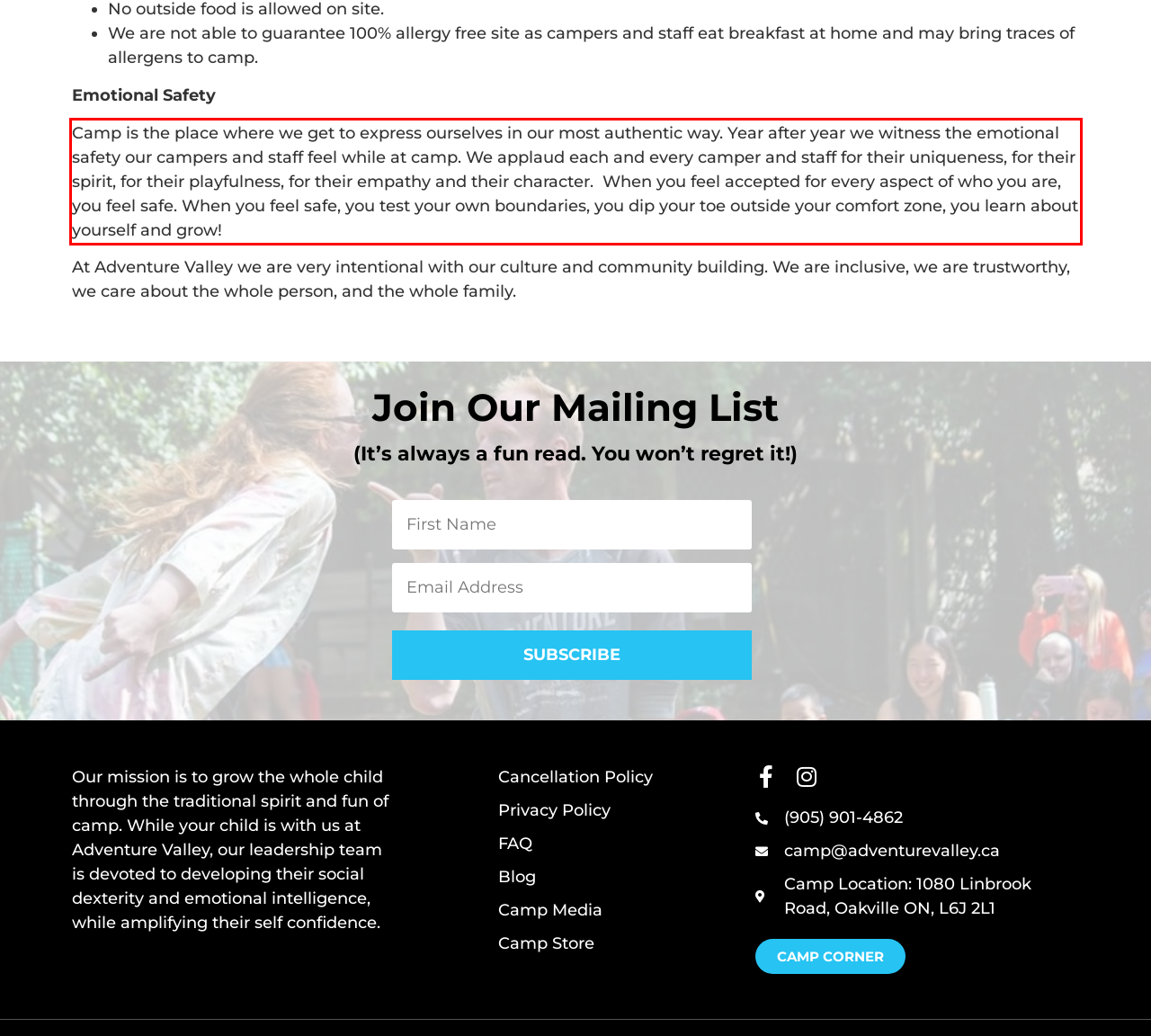Please analyze the provided webpage screenshot and perform OCR to extract the text content from the red rectangle bounding box.

Camp is the place where we get to express ourselves in our most authentic way. Year after year we witness the emotional safety our campers and staff feel while at camp. We applaud each and every camper and staff for their uniqueness, for their spirit, for their playfulness, for their empathy and their character. When you feel accepted for every aspect of who you are, you feel safe. When you feel safe, you test your own boundaries, you dip your toe outside your comfort zone, you learn about yourself and grow!